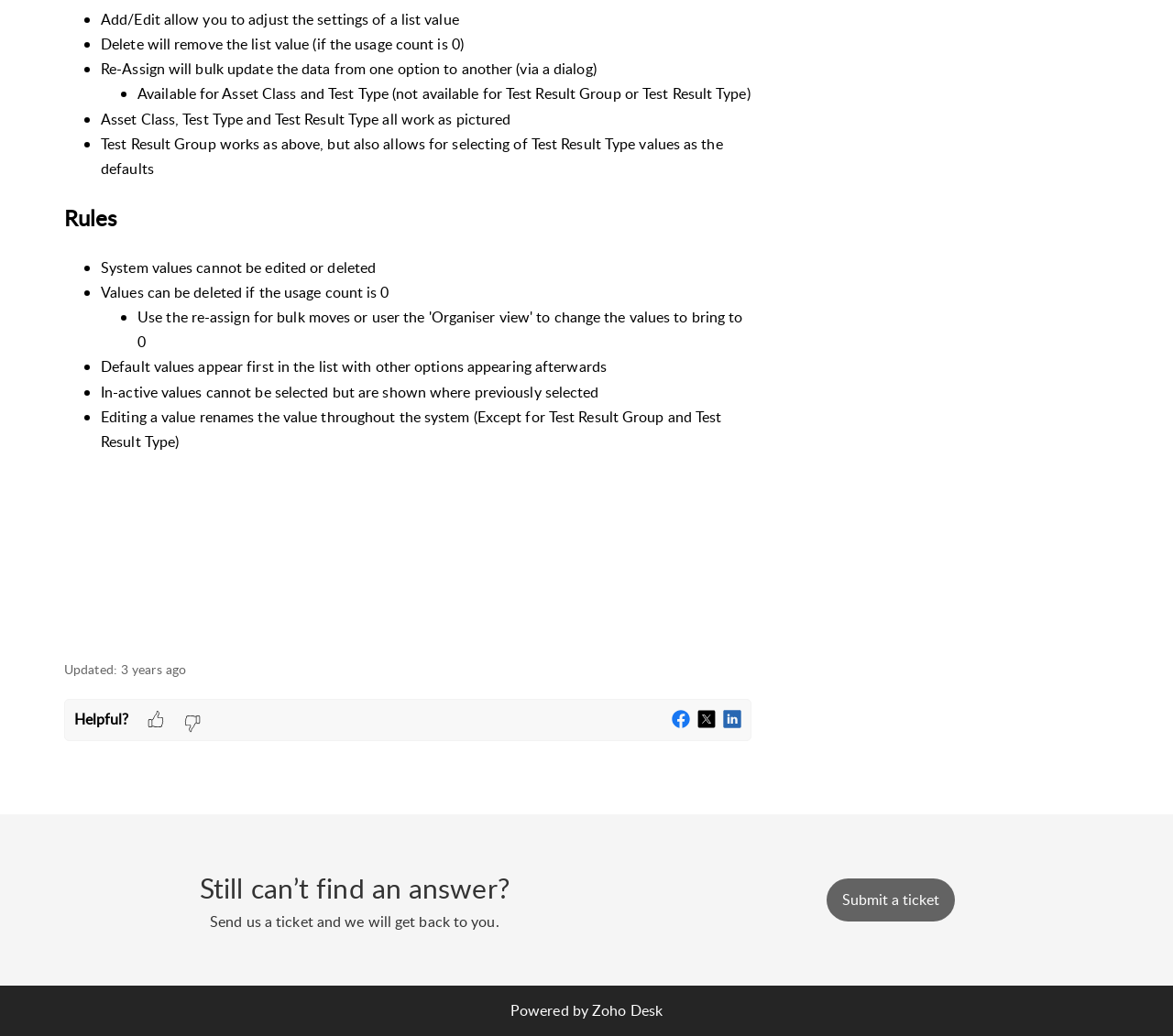Predict the bounding box of the UI element based on the description: "Zoho Desk". The coordinates should be four float numbers between 0 and 1, formatted as [left, top, right, bottom].

[0.505, 0.965, 0.565, 0.985]